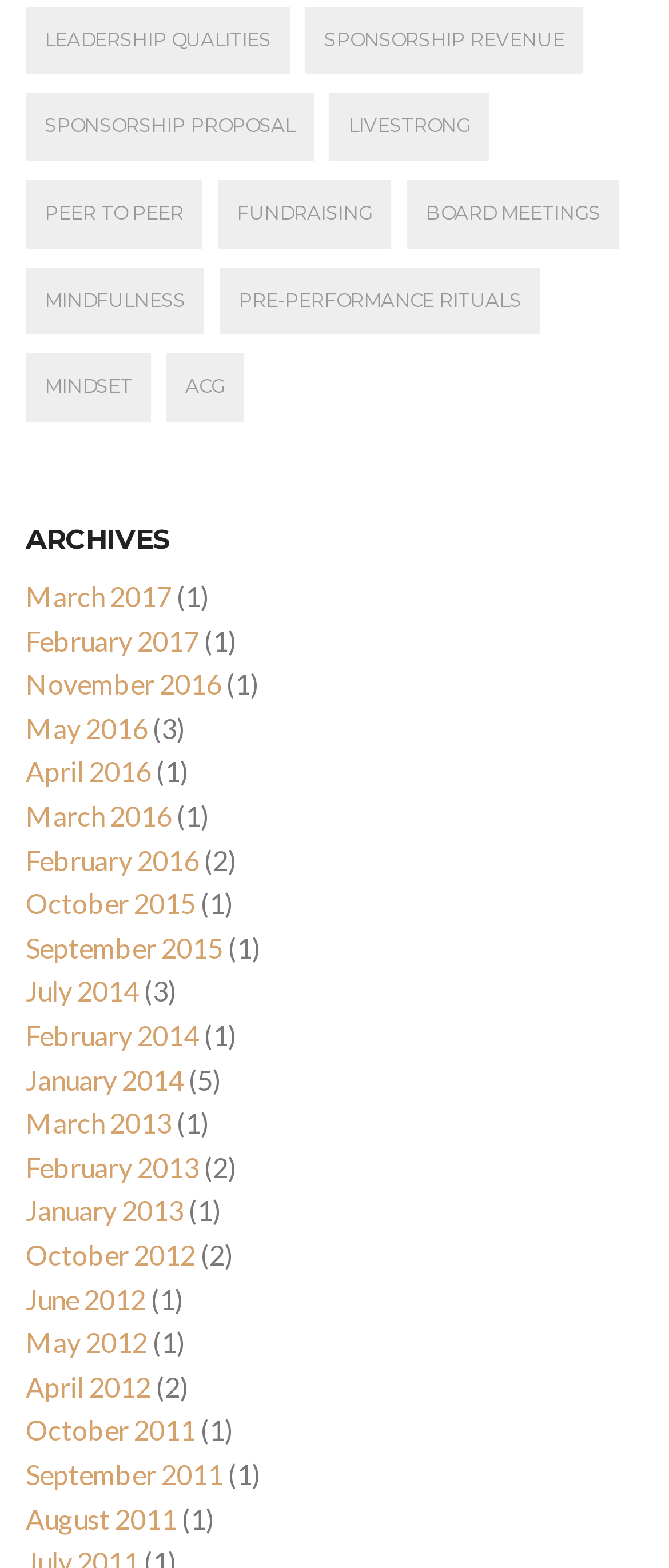What is the earliest month listed in the archives?
Using the image provided, answer with just one word or phrase.

October 2011